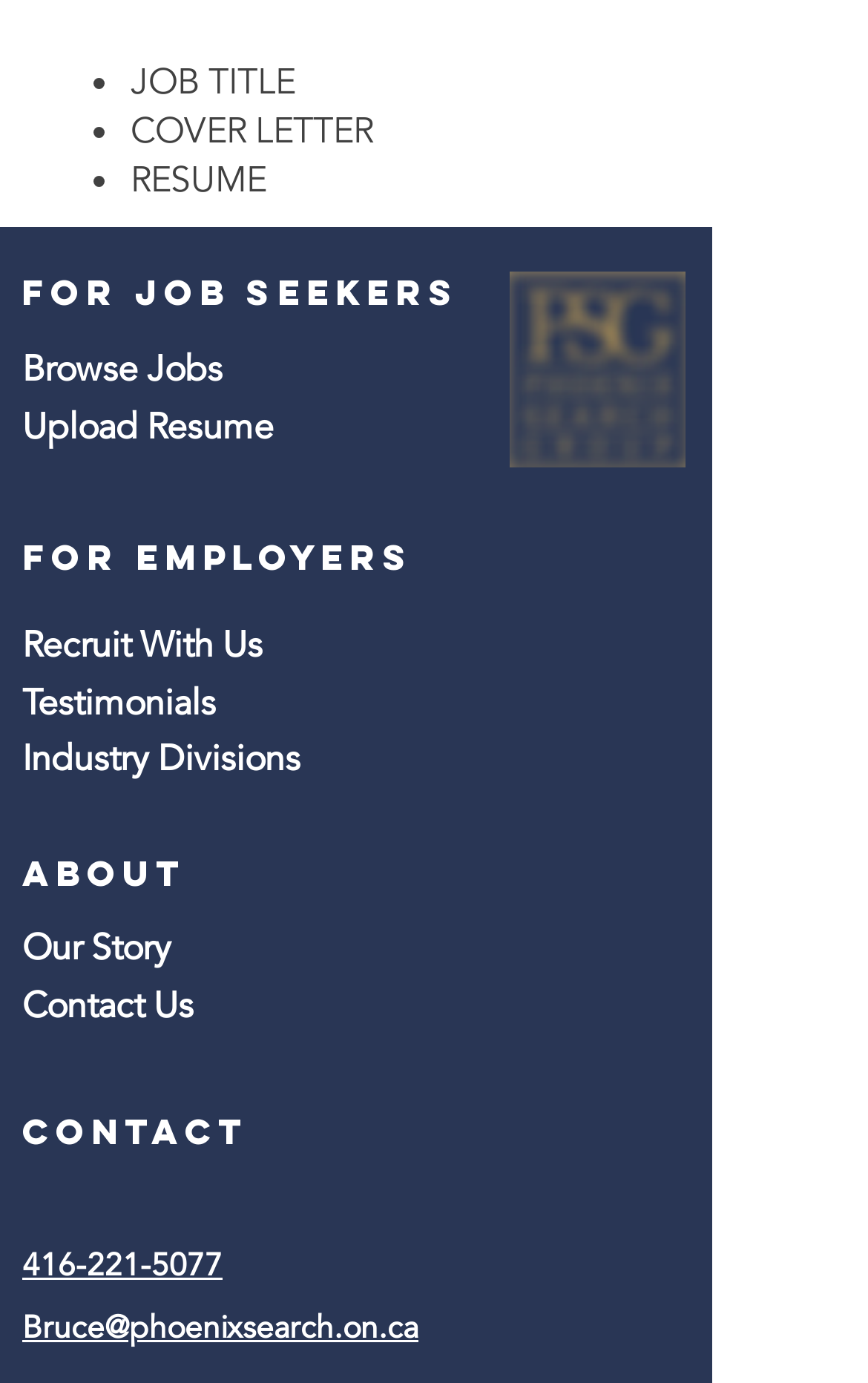What are the three options in the list?
From the image, respond with a single word or phrase.

Job Title, Cover Letter, Resume